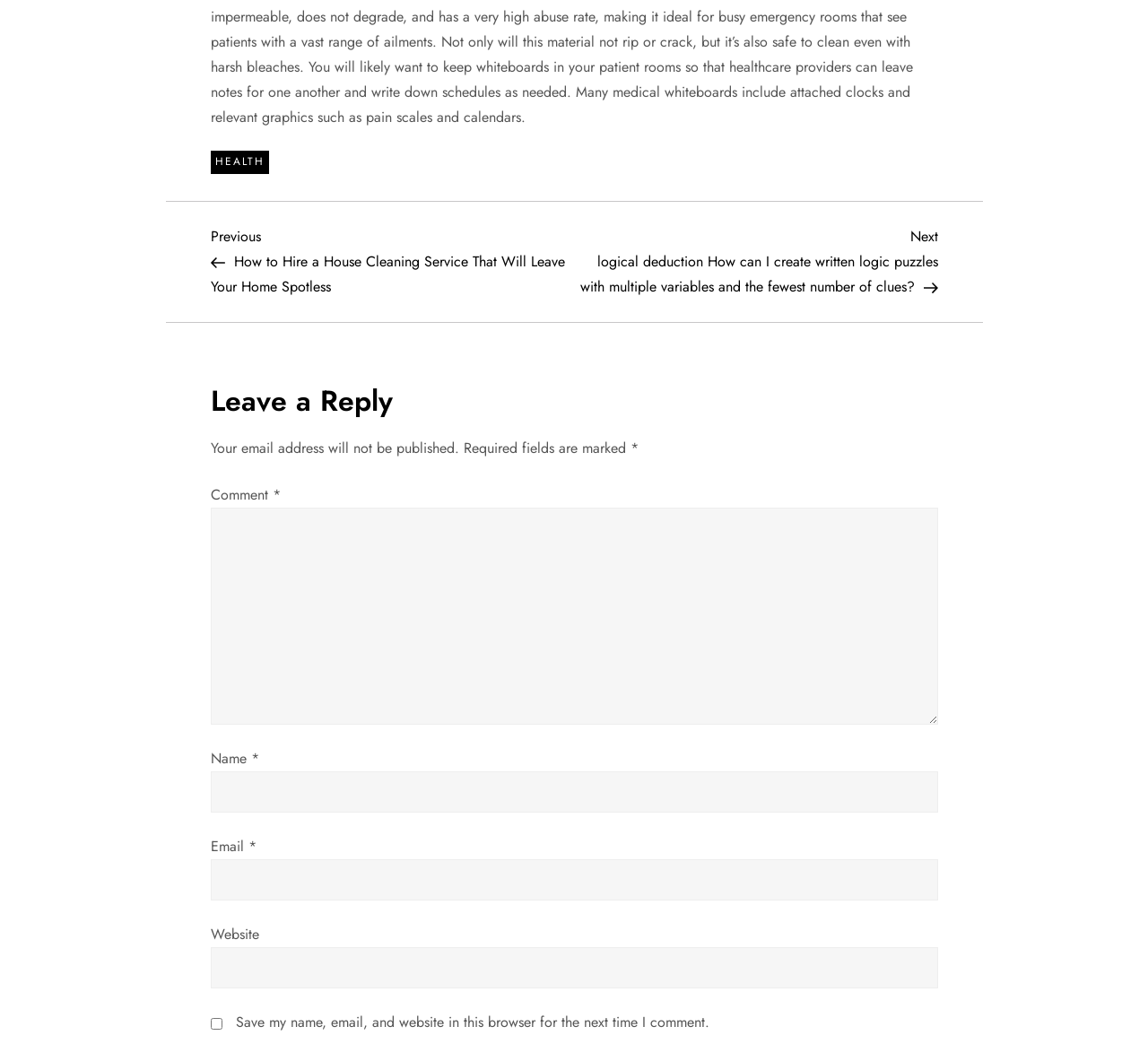Please respond to the question with a concise word or phrase:
What is the label of the first textbox?

Comment